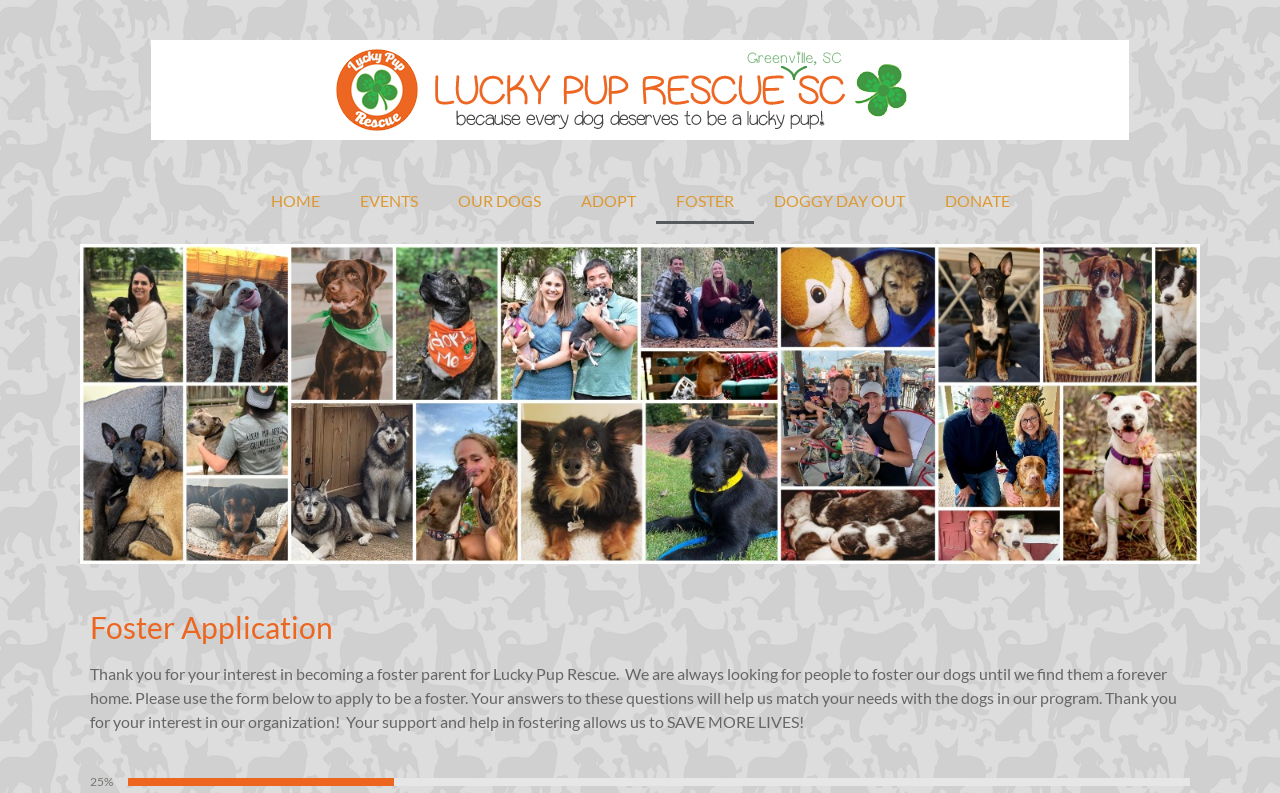What is the organization's goal?
Answer the question with a single word or phrase derived from the image.

SAVE MORE LIVES